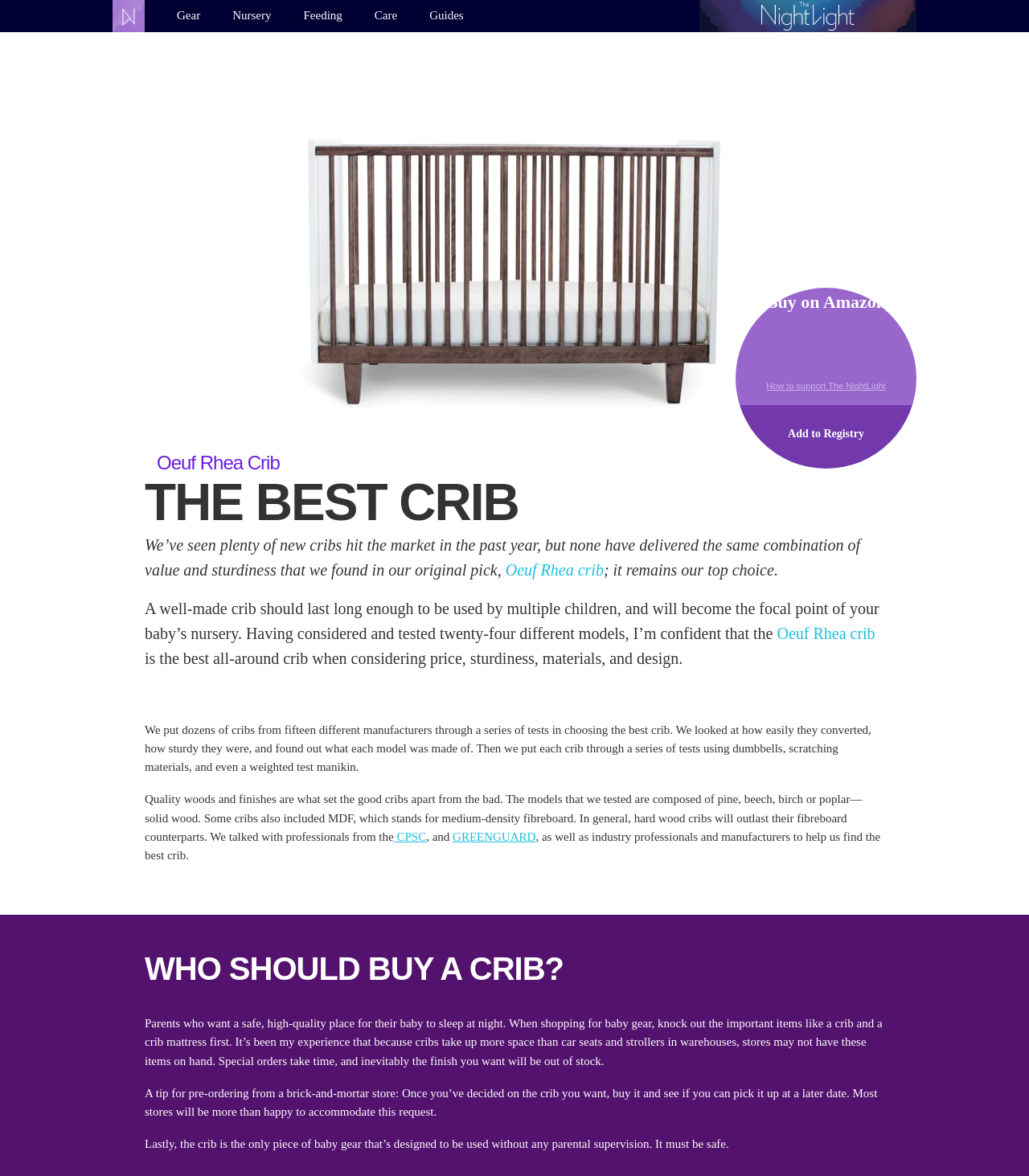Please identify the bounding box coordinates of the element I should click to complete this instruction: 'Click on the 'NL' link'. The coordinates should be given as four float numbers between 0 and 1, like this: [left, top, right, bottom].

[0.109, 0.0, 0.141, 0.03]